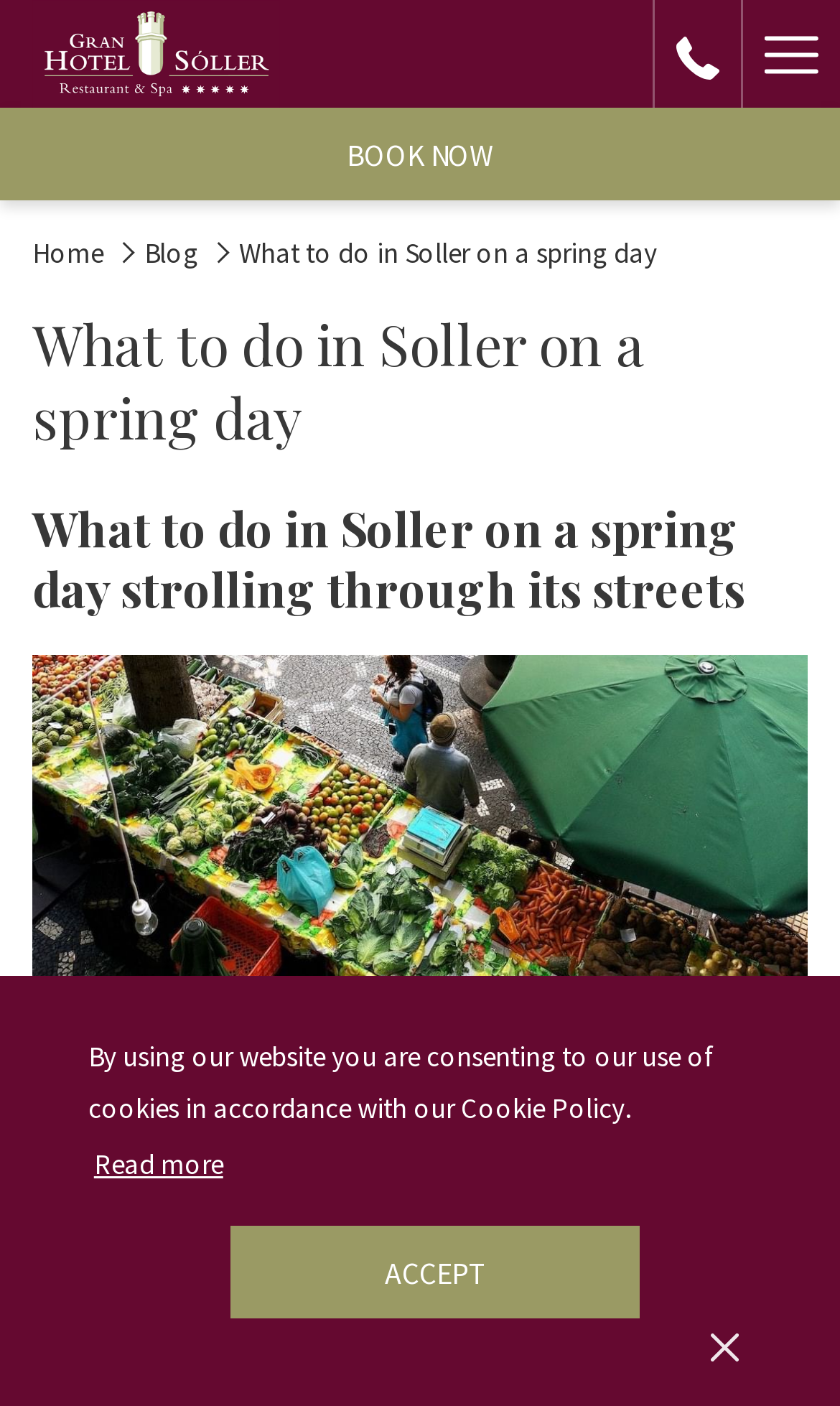Indicate the bounding box coordinates of the clickable region to achieve the following instruction: "Visit Gran Hotel Sóller in Majorca."

[0.038, 0.0, 0.334, 0.077]